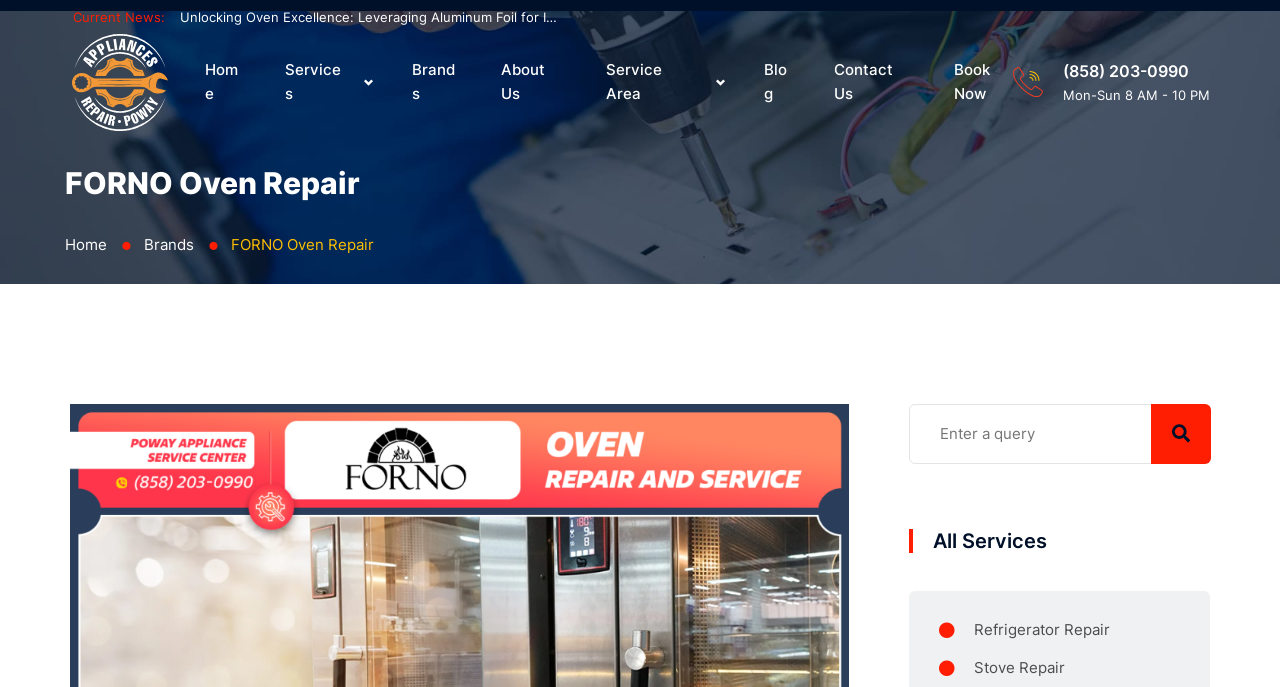Please identify the bounding box coordinates of the element I need to click to follow this instruction: "Read the 'Refrigerator Repair' service".

[0.734, 0.889, 0.922, 0.944]